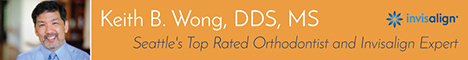What is the dominant color of the background?
Using the visual information, reply with a single word or short phrase.

Orange